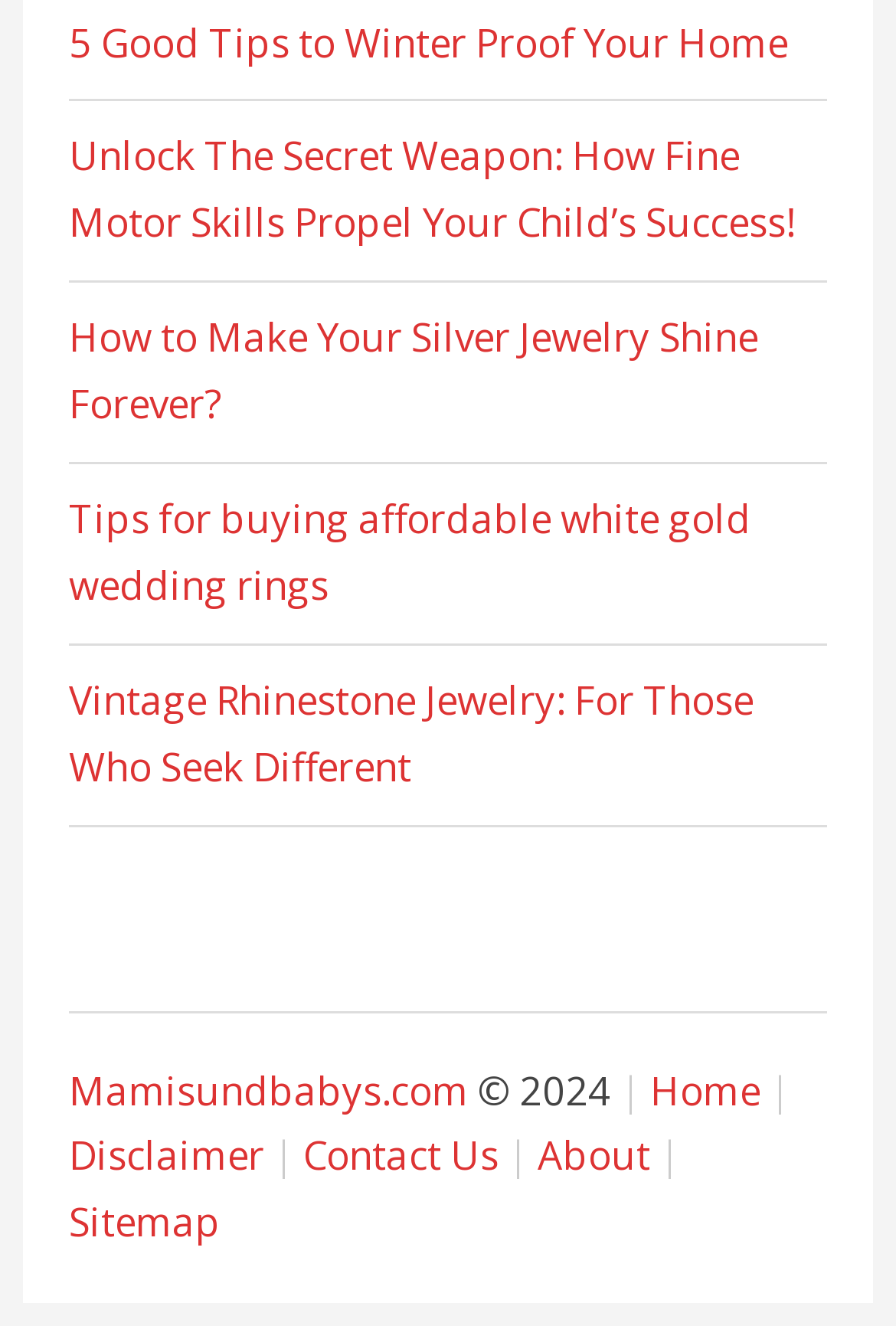Please give a succinct answer to the question in one word or phrase:
What is the last link in the footer section?

Sitemap